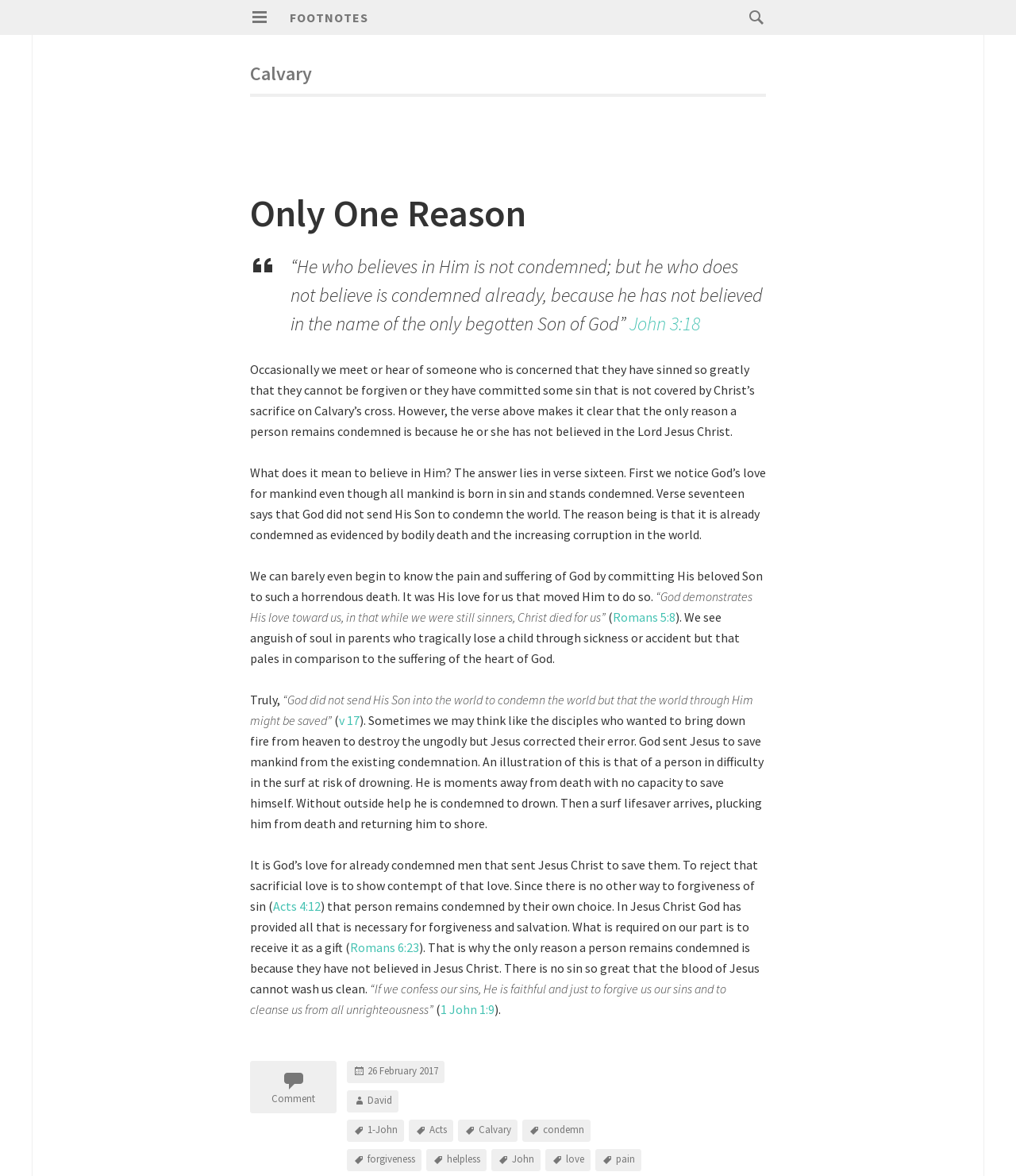Please identify the coordinates of the bounding box for the clickable region that will accomplish this instruction: "Click the Only One Reason link".

[0.246, 0.161, 0.518, 0.201]